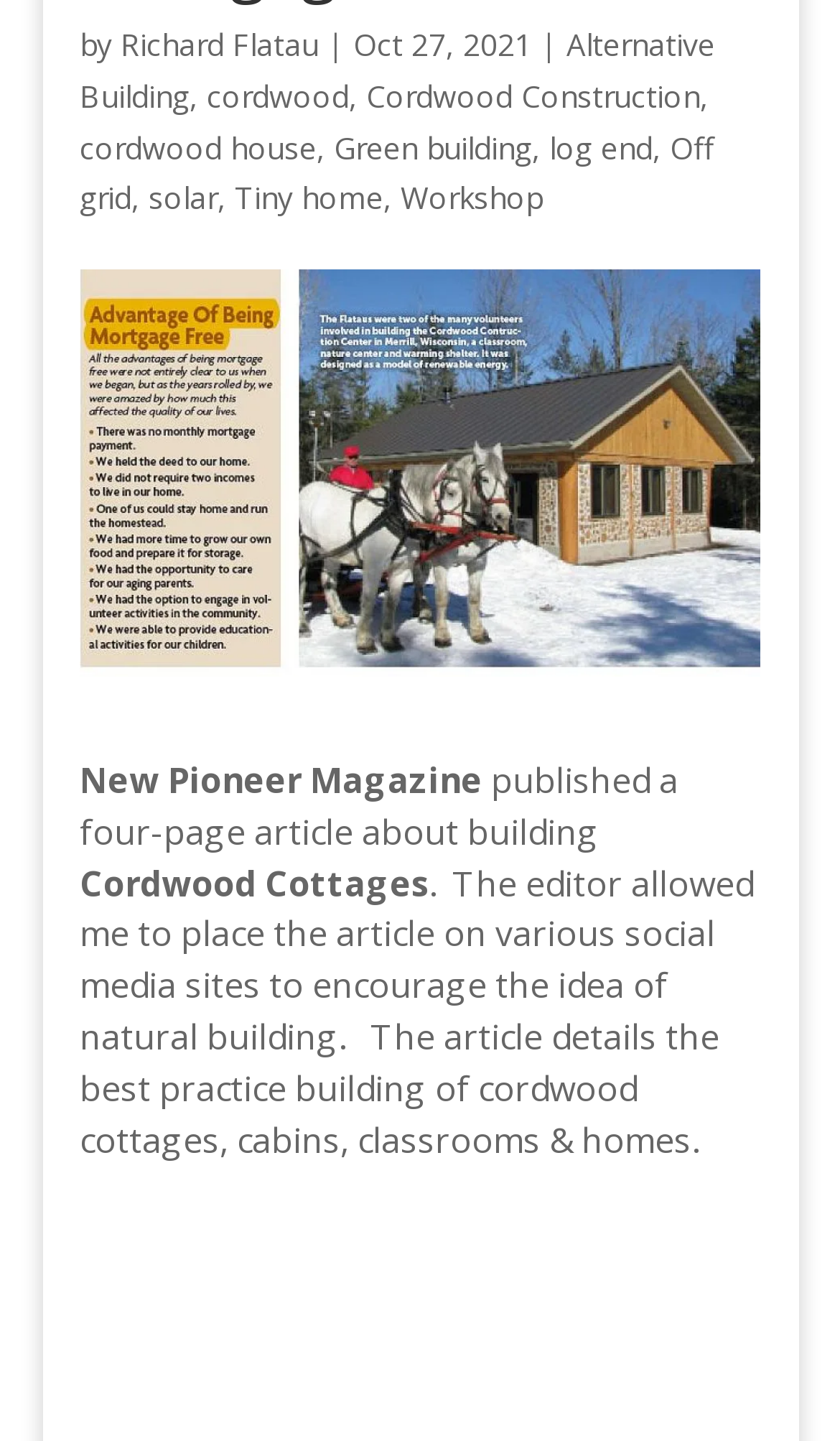For the given element description log end, determine the bounding box coordinates of the UI element. The coordinates should follow the format (top-left x, top-left y, bottom-right x, bottom-right y) and be within the range of 0 to 1.

[0.654, 0.088, 0.777, 0.116]